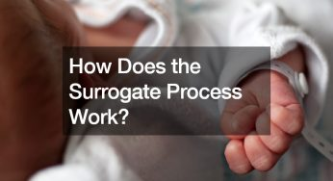Describe the image with as much detail as possible.

The image features a close-up of a baby's hand, gently grasping a finger, with an emphasis on the tender connection between the infant and a caregiver. Superimposed on this touching moment is a text overlay that reads, "How Does the Surrogate Process Work?" This suggests that the image is likely part of an article or resource aimed at explaining the intricacies of surrogacy, highlighting both the emotional aspects of parenthood and the procedural elements involved in surrogacy arrangements. The soothing colors and soft focus contribute to a sense of warmth and tenderness, aligning with the theme of nurturing and familial bonds.